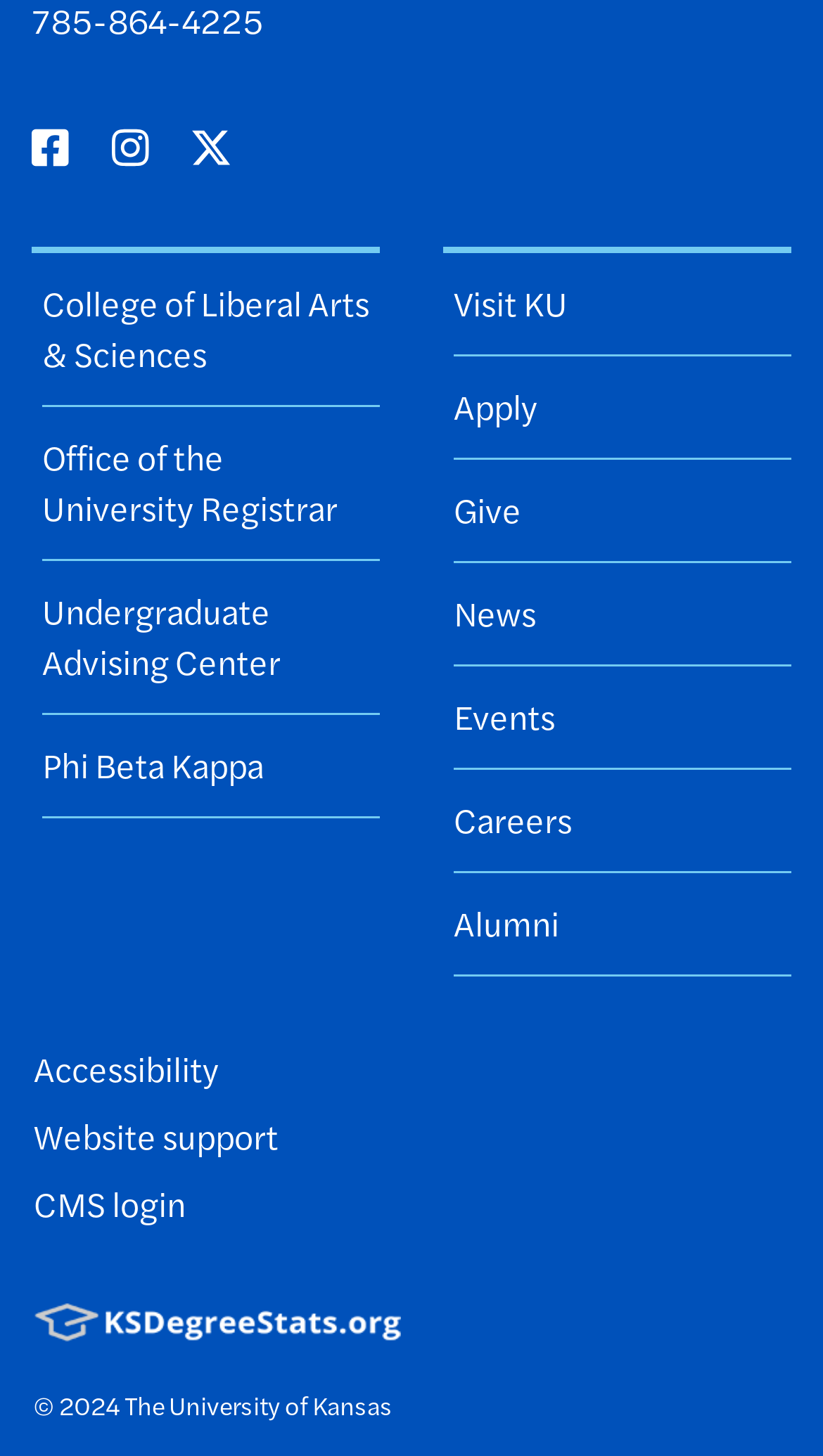Calculate the bounding box coordinates for the UI element based on the following description: "Office of the University Registrar". Ensure the coordinates are four float numbers between 0 and 1, i.e., [left, top, right, bottom].

[0.051, 0.296, 0.41, 0.365]